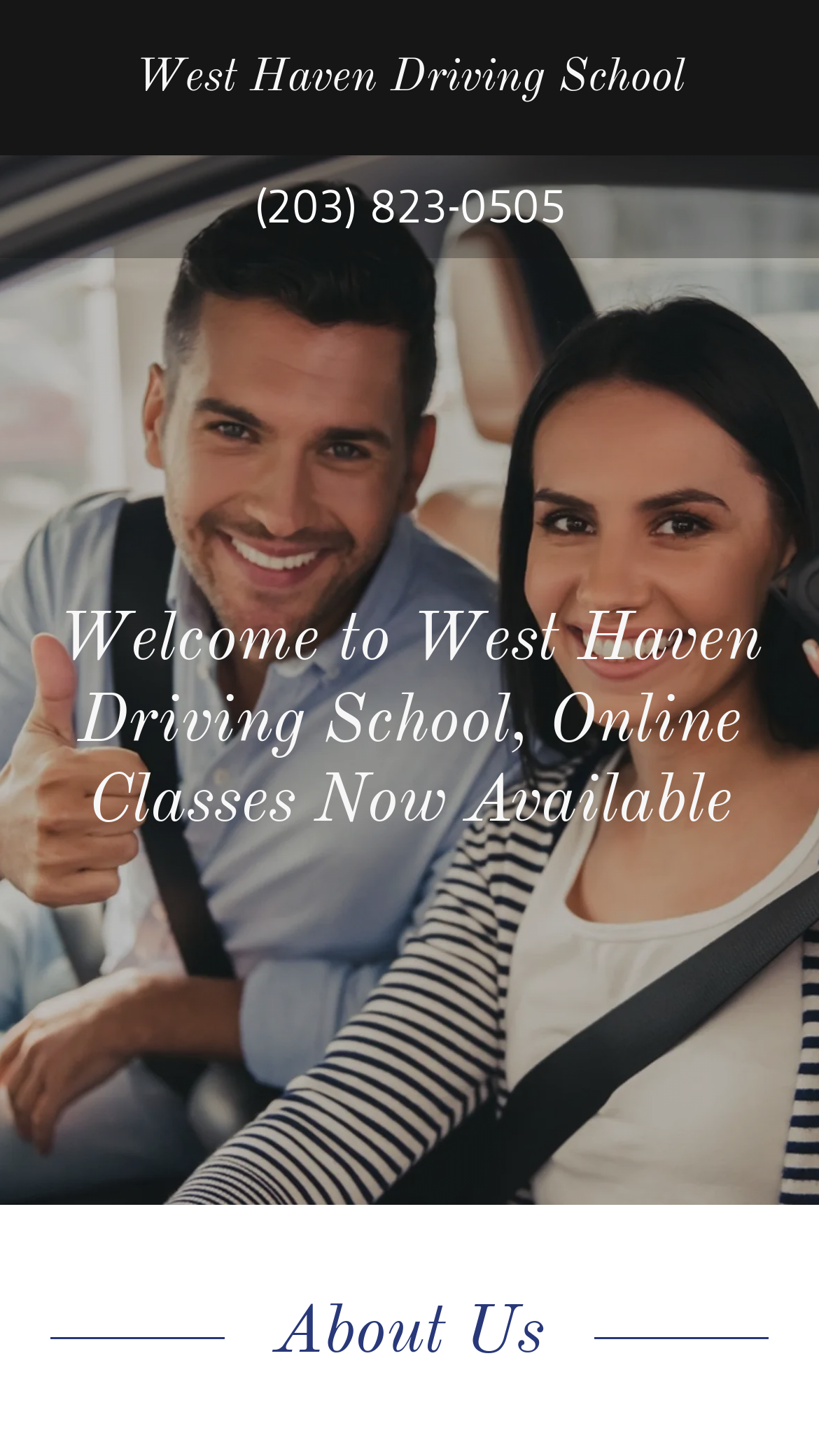What is the name of the driving school?
Using the visual information, respond with a single word or phrase.

West Haven Driving School